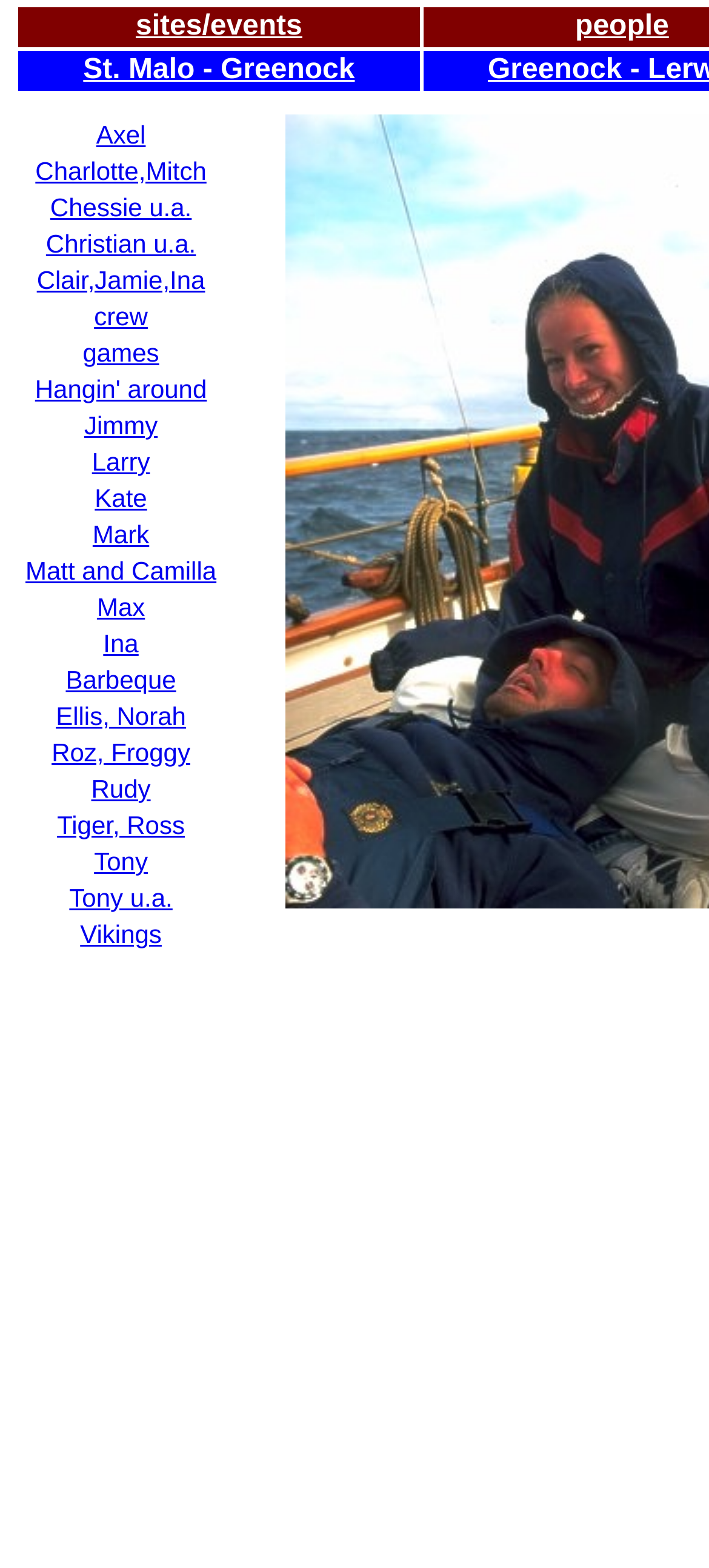Using the format (top-left x, top-left y, bottom-right x, bottom-right y), and given the element description, identify the bounding box coordinates within the screenshot: St. Malo - Greenock

[0.117, 0.035, 0.5, 0.054]